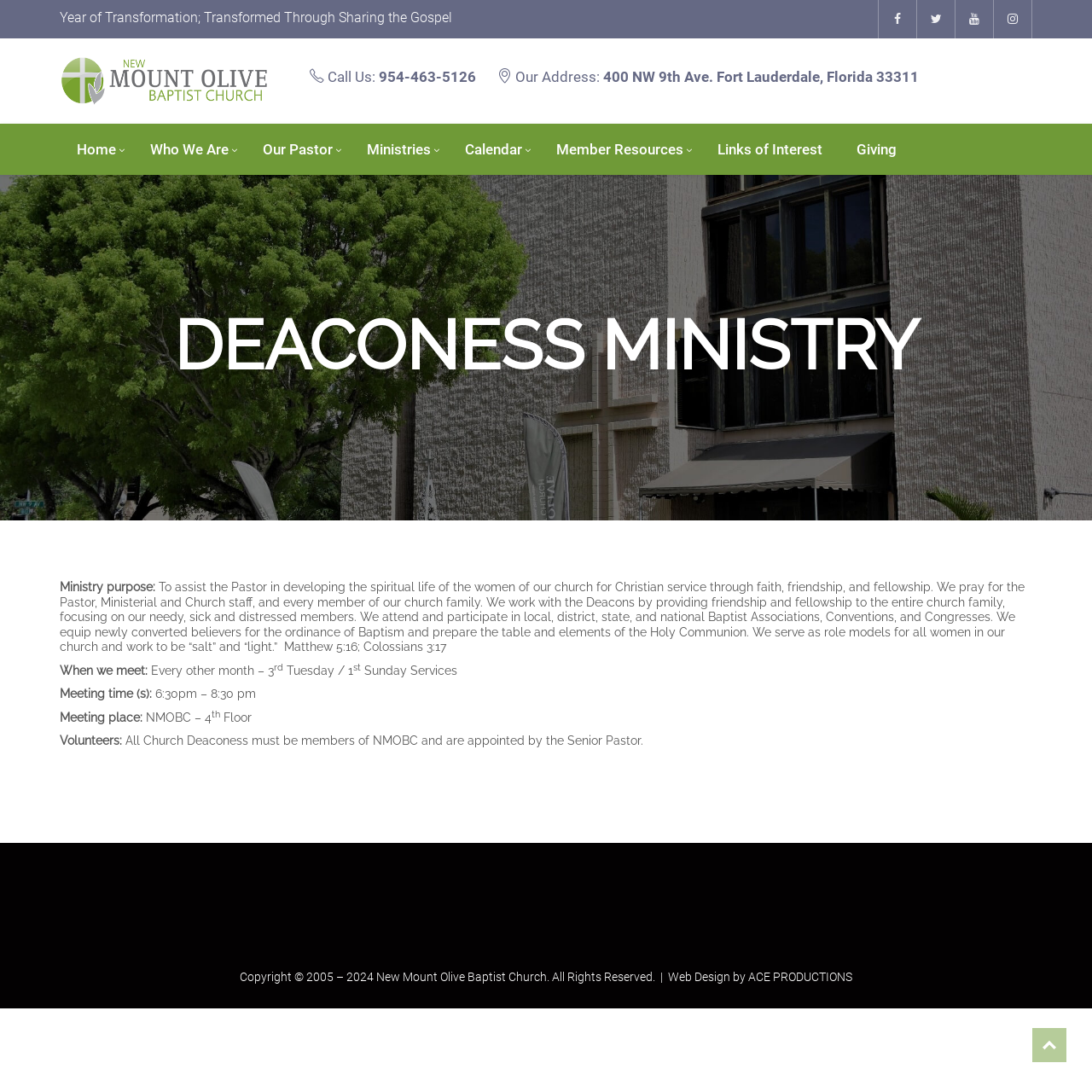Determine the bounding box coordinates of the clickable element to achieve the following action: 'Click the 'Home' link'. Provide the coordinates as four float values between 0 and 1, formatted as [left, top, right, bottom].

[0.055, 0.114, 0.122, 0.16]